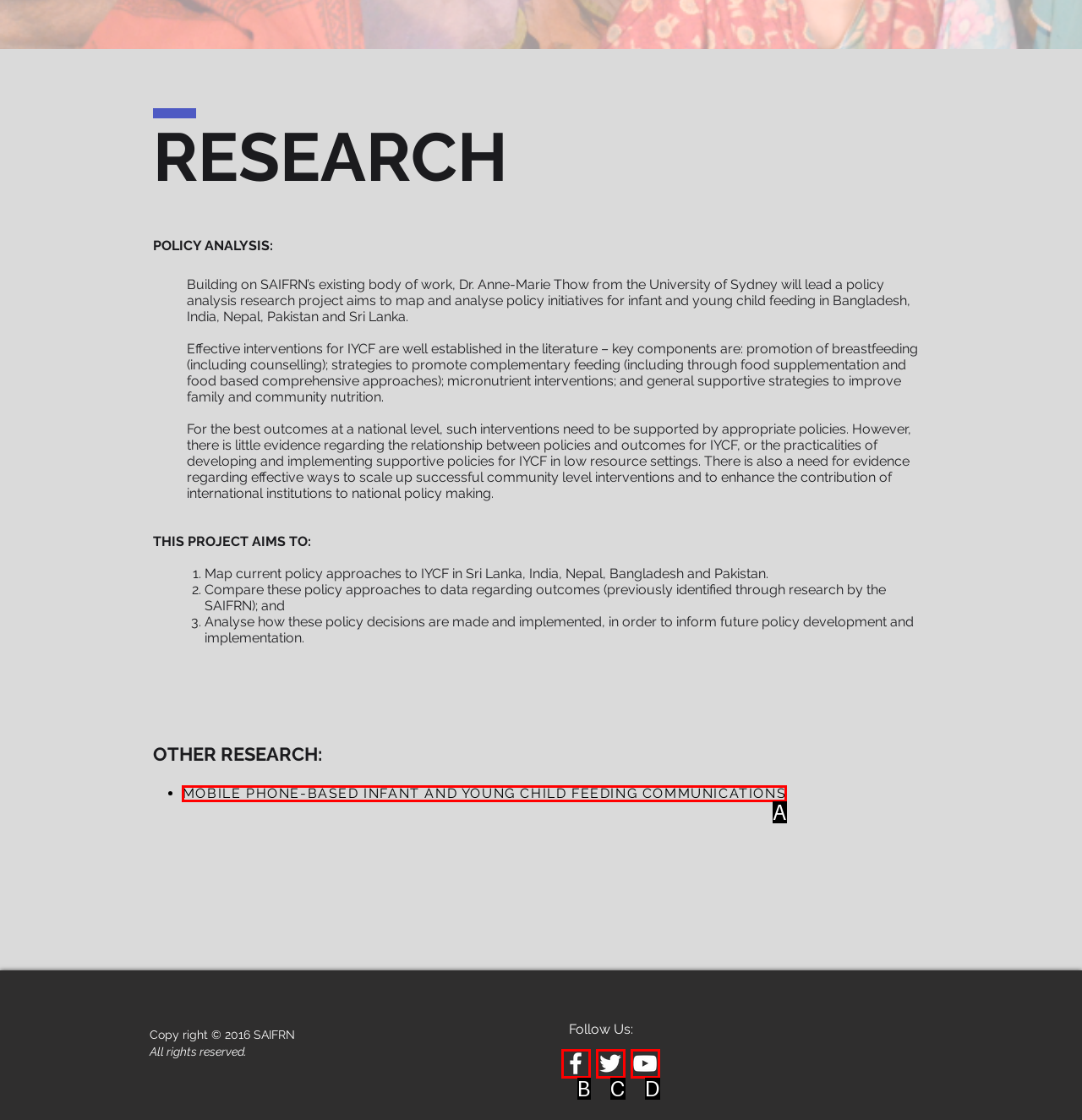From the provided options, pick the HTML element that matches the description: aria-label="White Twitter Icon". Respond with the letter corresponding to your choice.

C